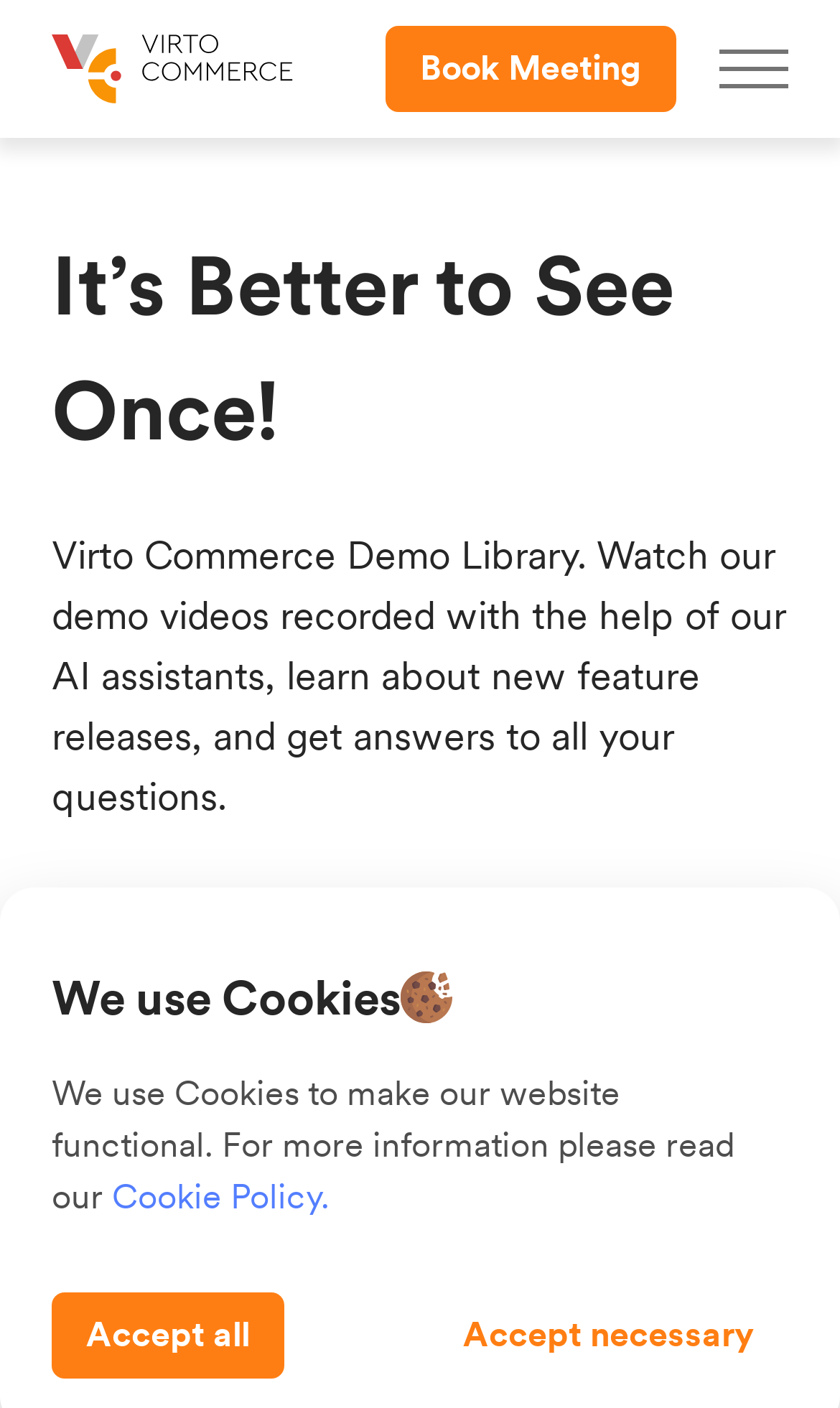Can you find and provide the title of the webpage?

It’s Better to See Once!